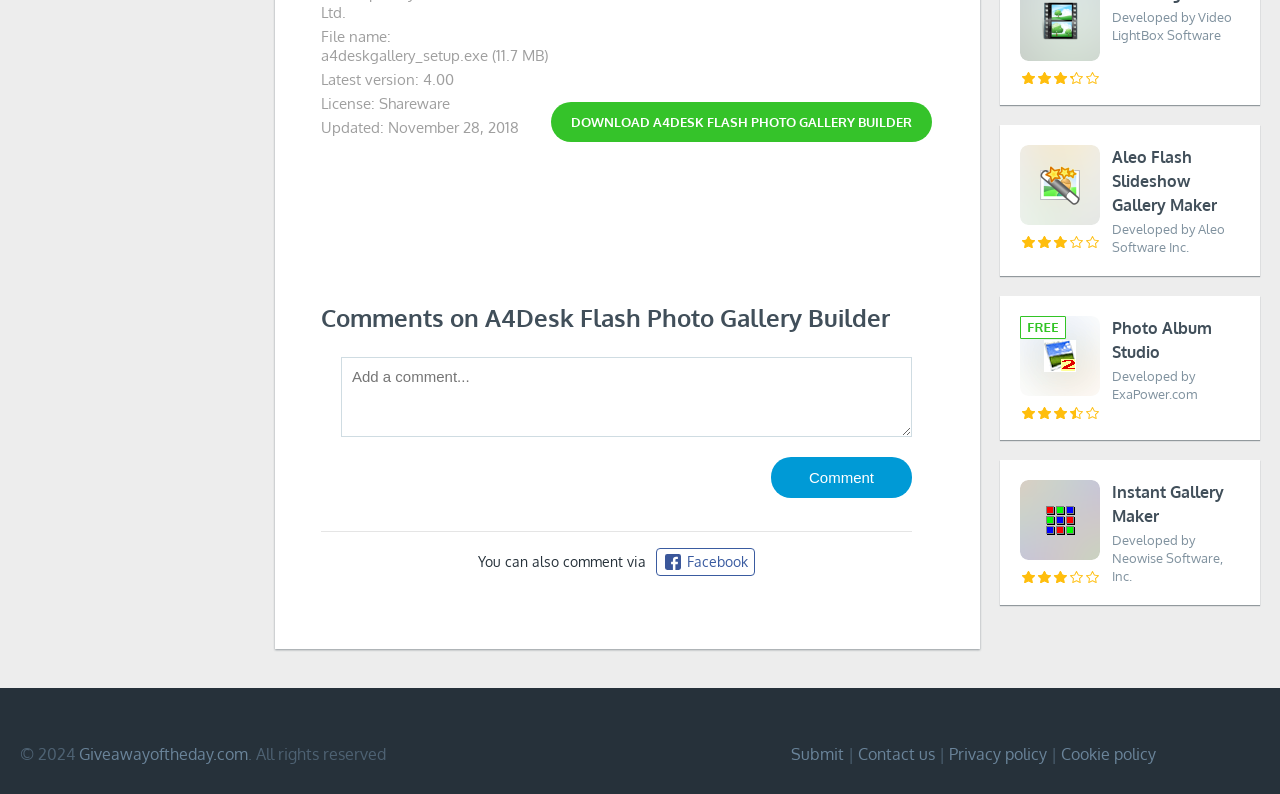Identify the bounding box coordinates of the section to be clicked to complete the task described by the following instruction: "Comment". The coordinates should be four float numbers between 0 and 1, formatted as [left, top, right, bottom].

[0.602, 0.576, 0.712, 0.627]